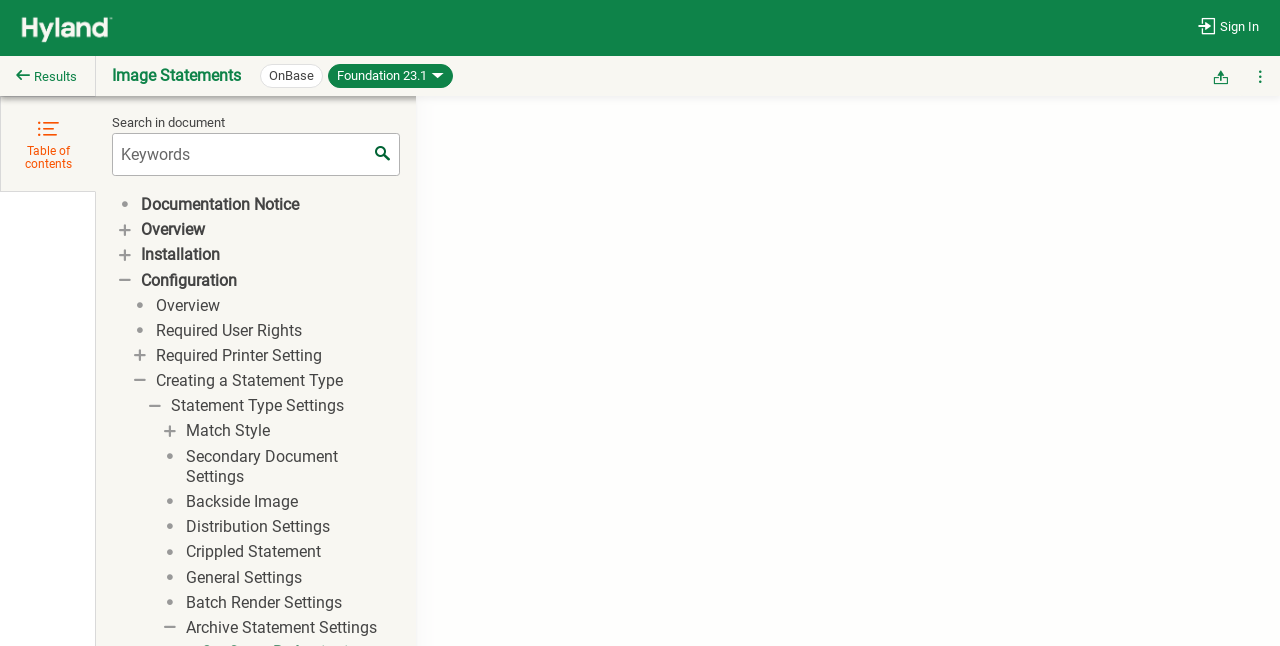Answer the question using only a single word or phrase: 
What is the first item in the table of contents?

Overview